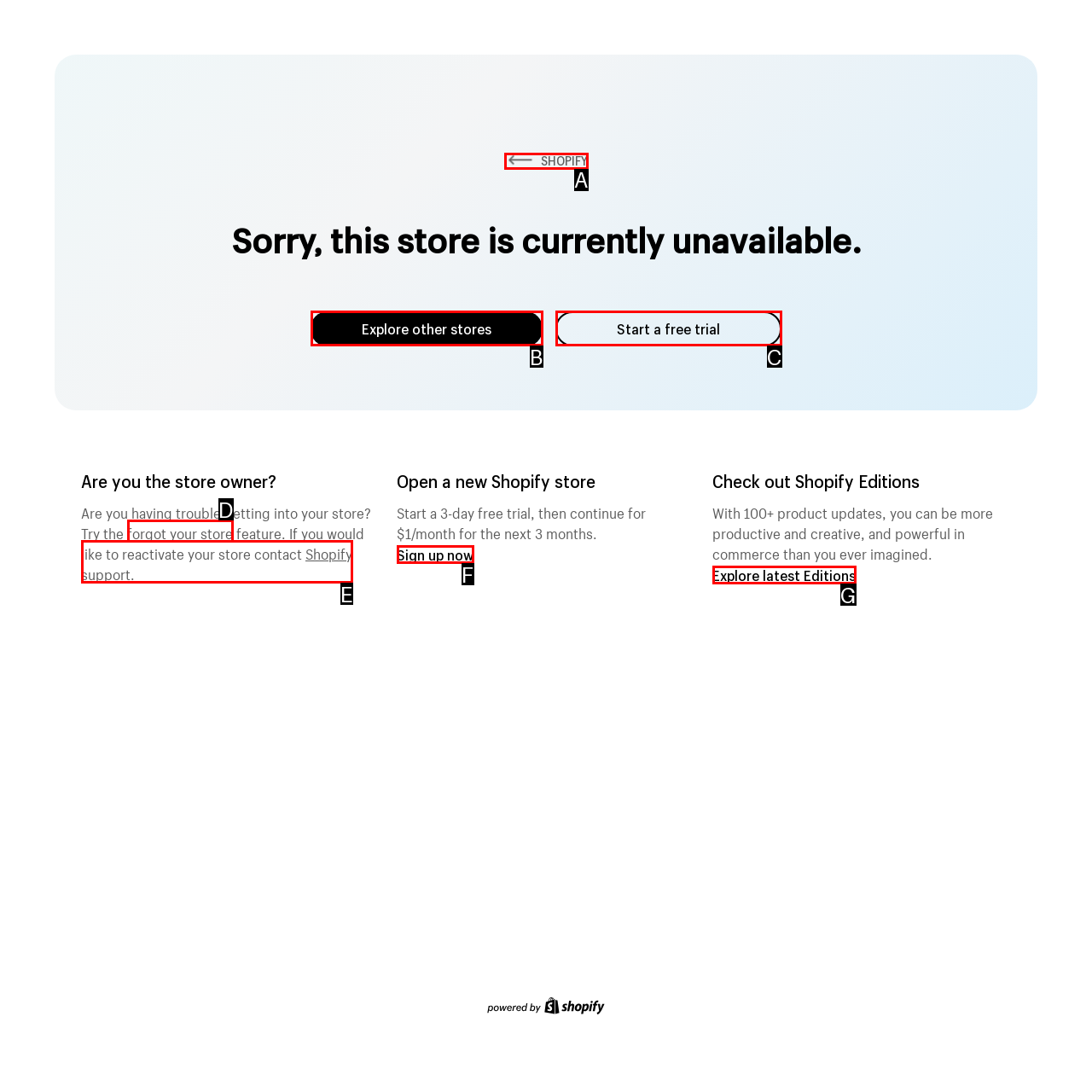Which lettered option matches the following description: Start a free trial
Provide the letter of the matching option directly.

C